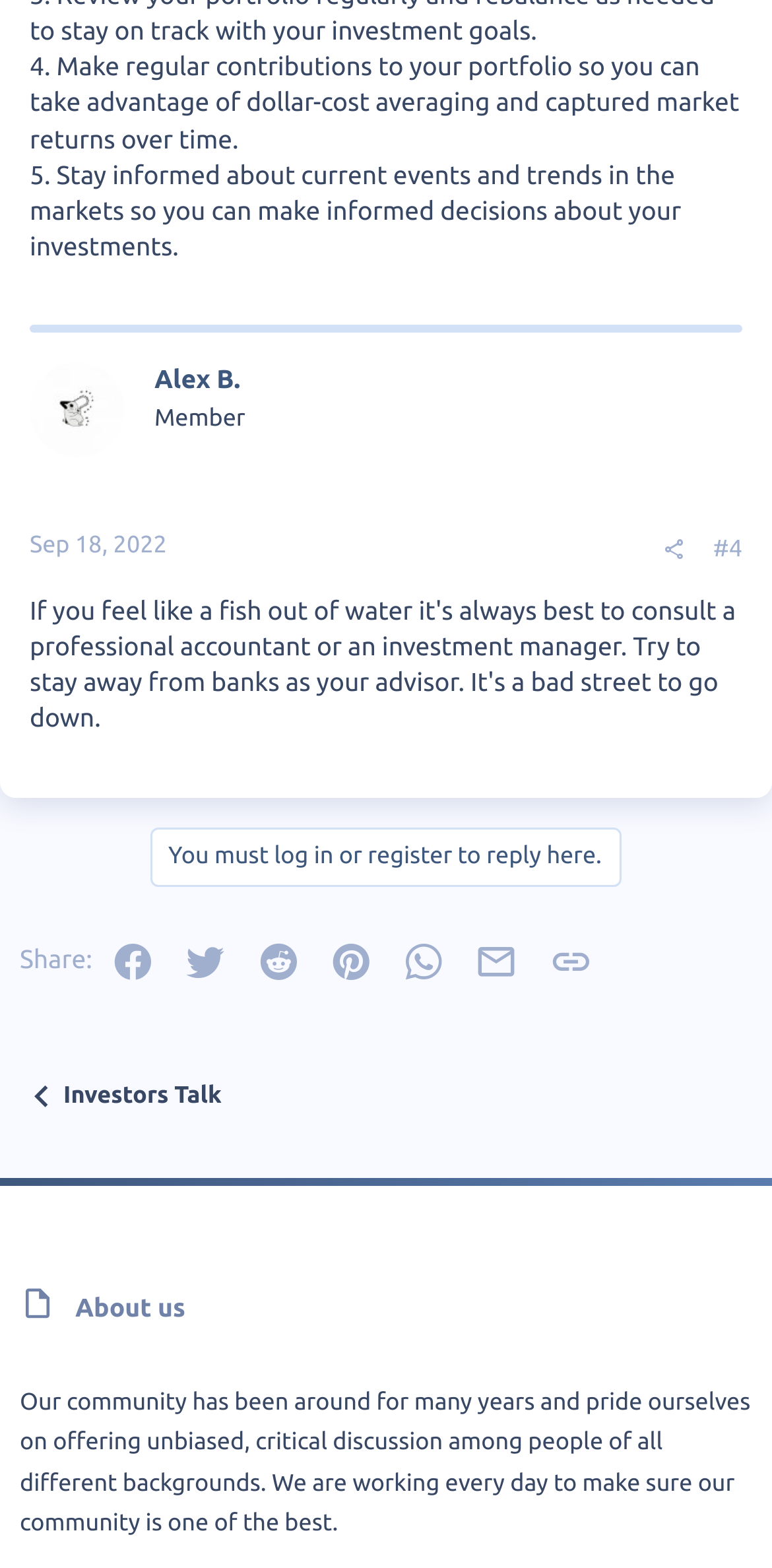Can you identify the bounding box coordinates of the clickable region needed to carry out this instruction: 'Reply to the post'? The coordinates should be four float numbers within the range of 0 to 1, stated as [left, top, right, bottom].

[0.195, 0.528, 0.805, 0.566]